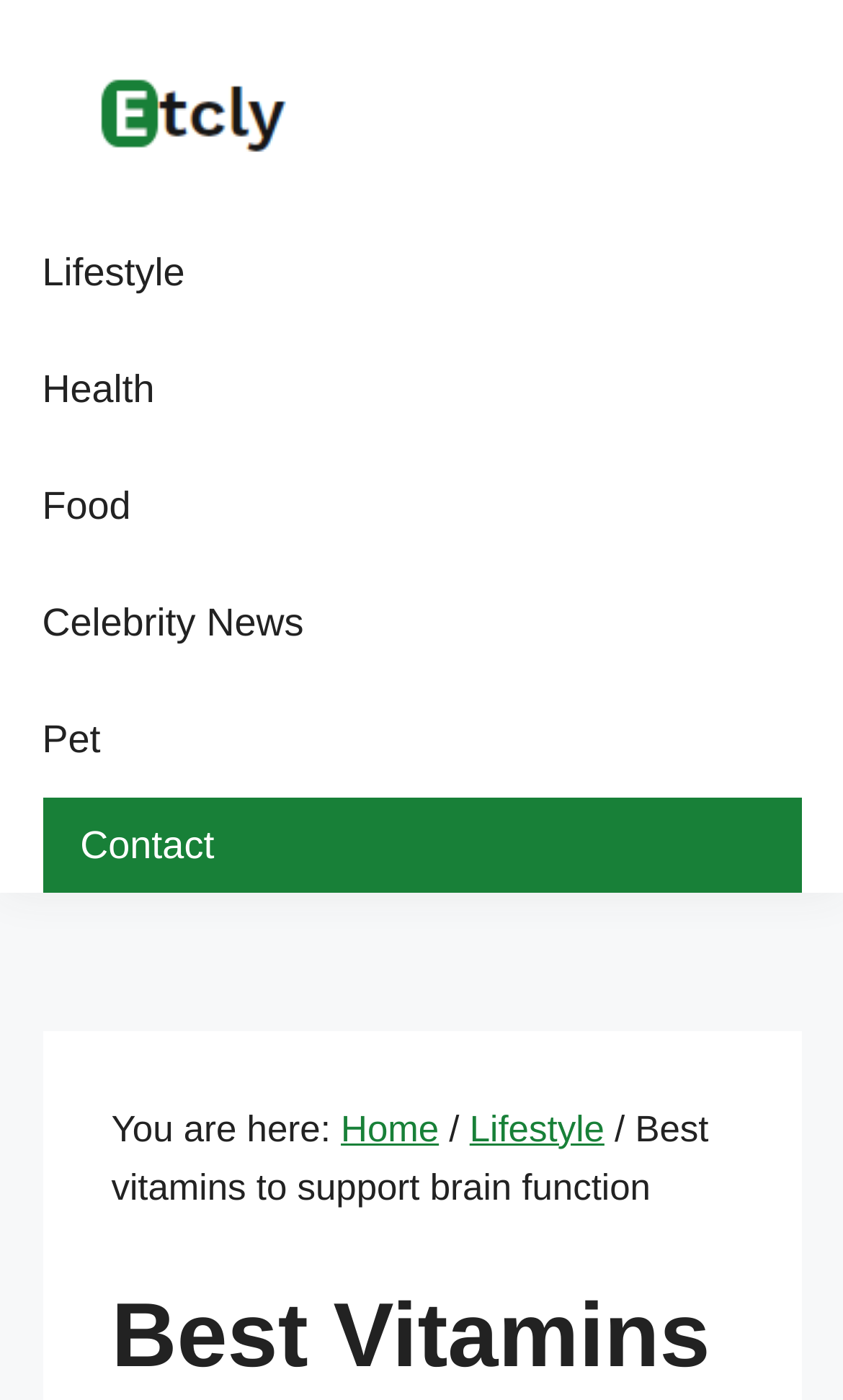Please identify the bounding box coordinates of the area that needs to be clicked to follow this instruction: "navigate to Lifestyle page".

[0.05, 0.153, 0.219, 0.237]